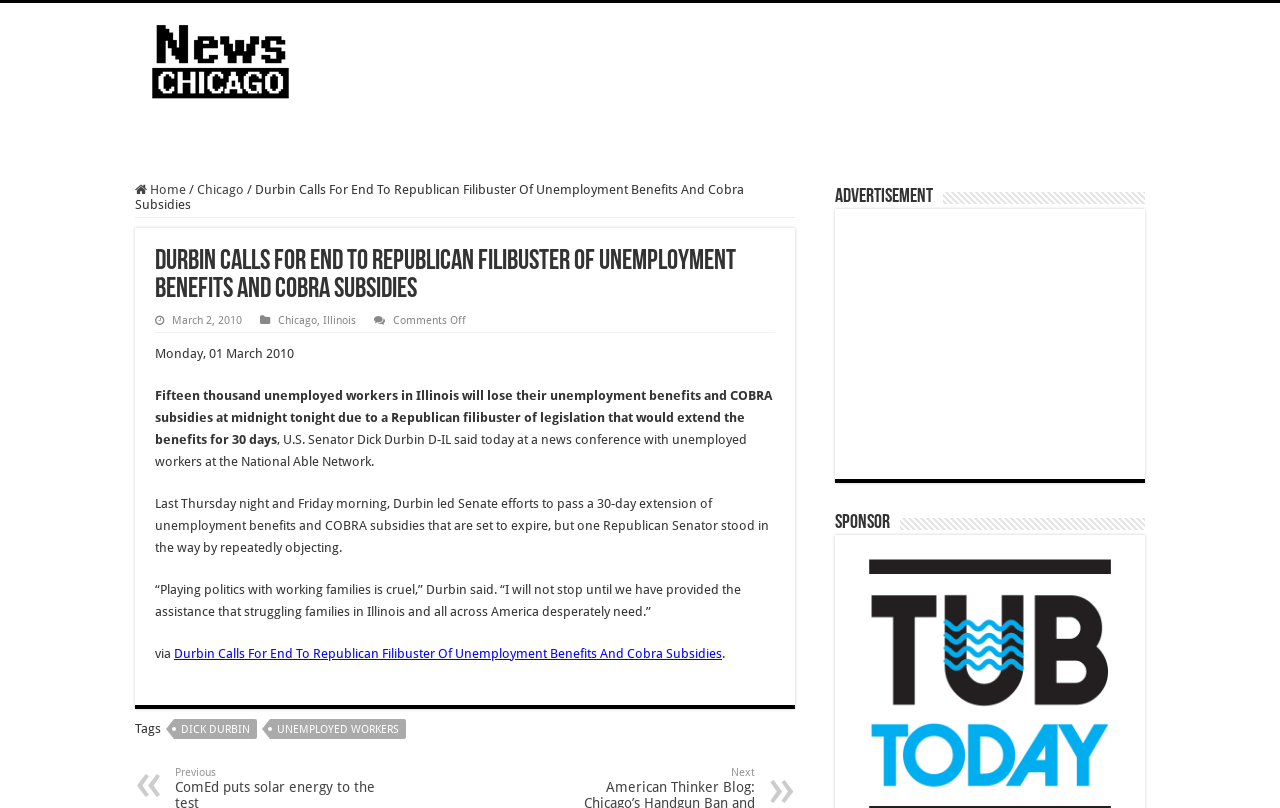Using the element description aria-label="Advertisement" name="aswift_1" title="Advertisement", predict the bounding box coordinates for the UI element. Provide the coordinates in (top-left x, top-left y, bottom-right x, bottom-right y) format with values ranging from 0 to 1.

[0.314, 0.028, 0.883, 0.14]